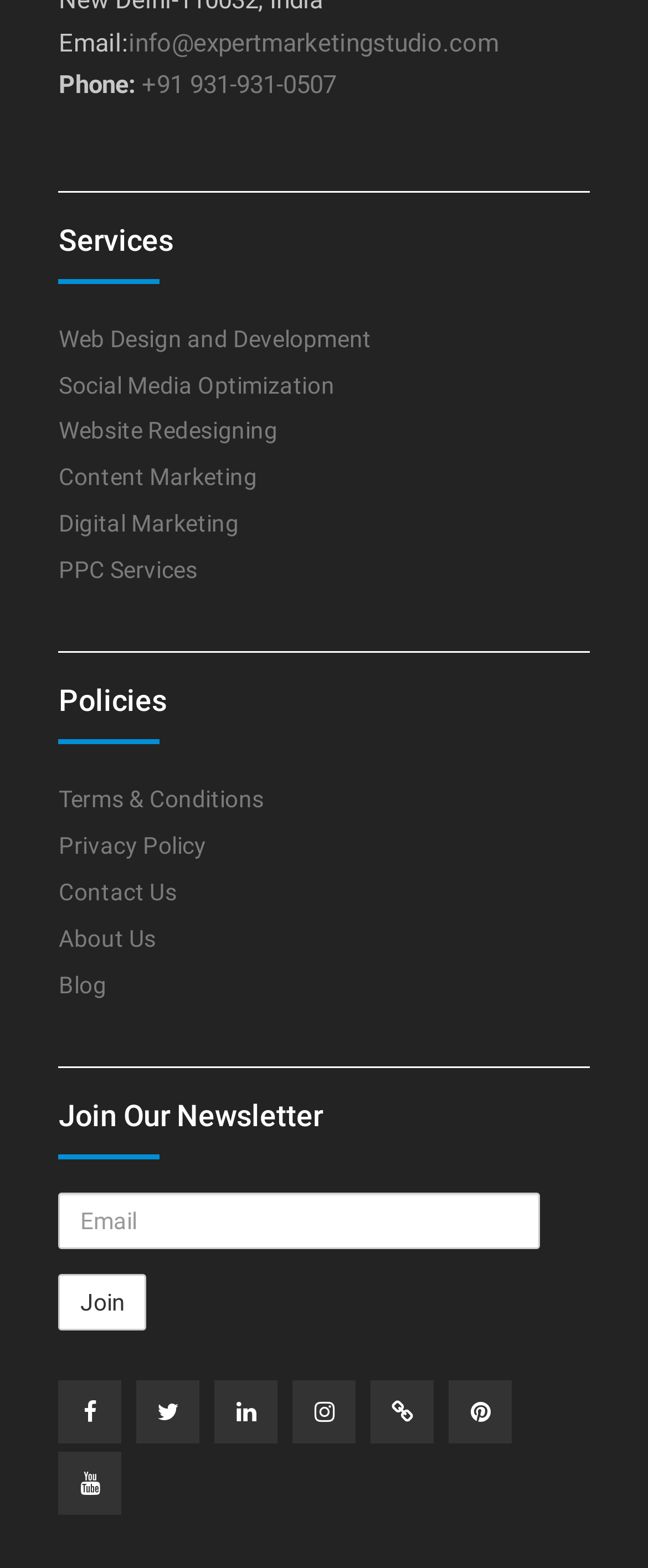Please determine the bounding box coordinates of the element to click in order to execute the following instruction: "Open Main Content". The coordinates should be four float numbers between 0 and 1, specified as [left, top, right, bottom].

None